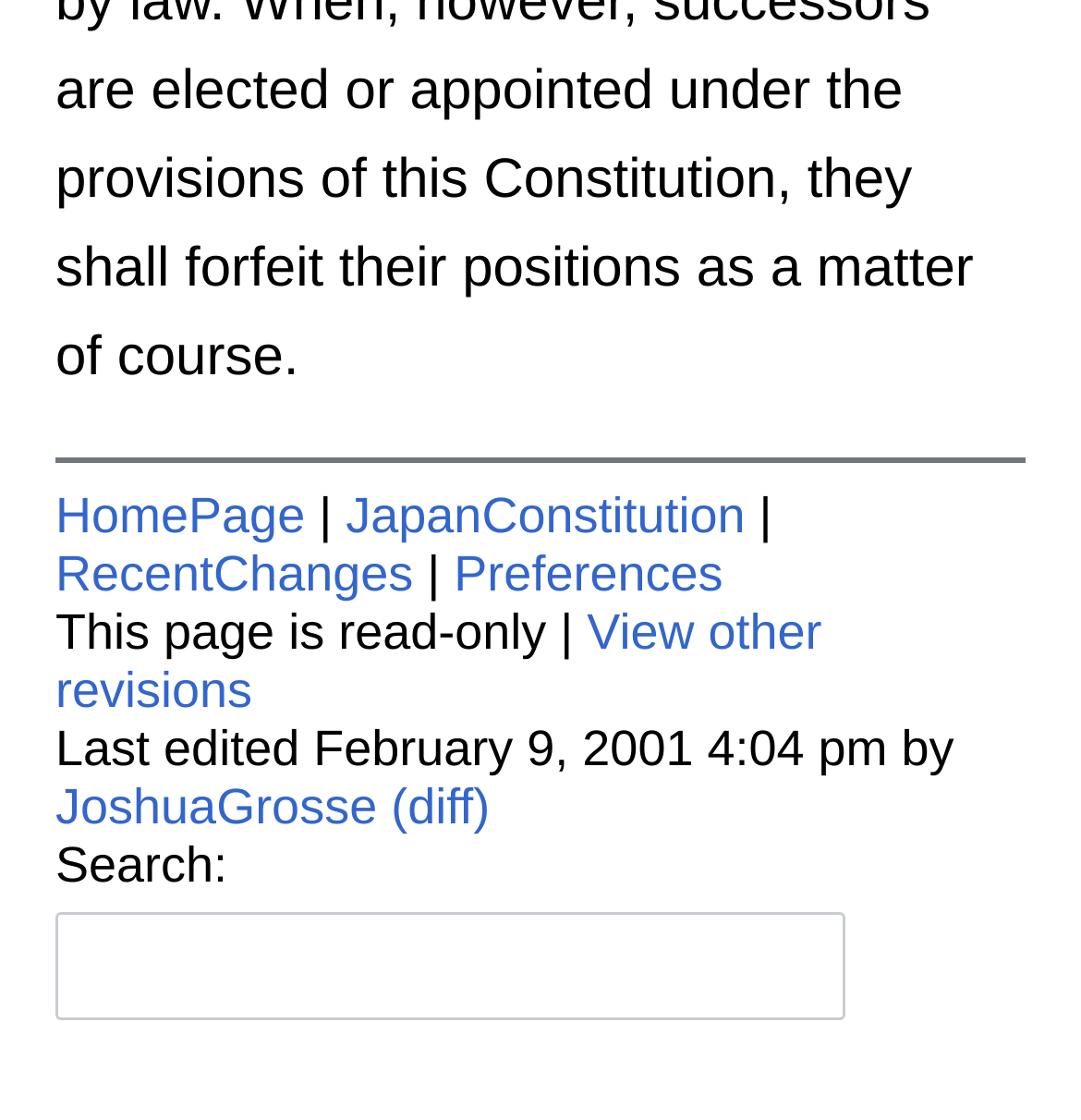How many links are there at the top of the page?
Please give a well-detailed answer to the question.

I counted the links at the top of the page, which are 'HomePage', 'JapanConstitution', and 'RecentChanges', and found that there are three links in total.